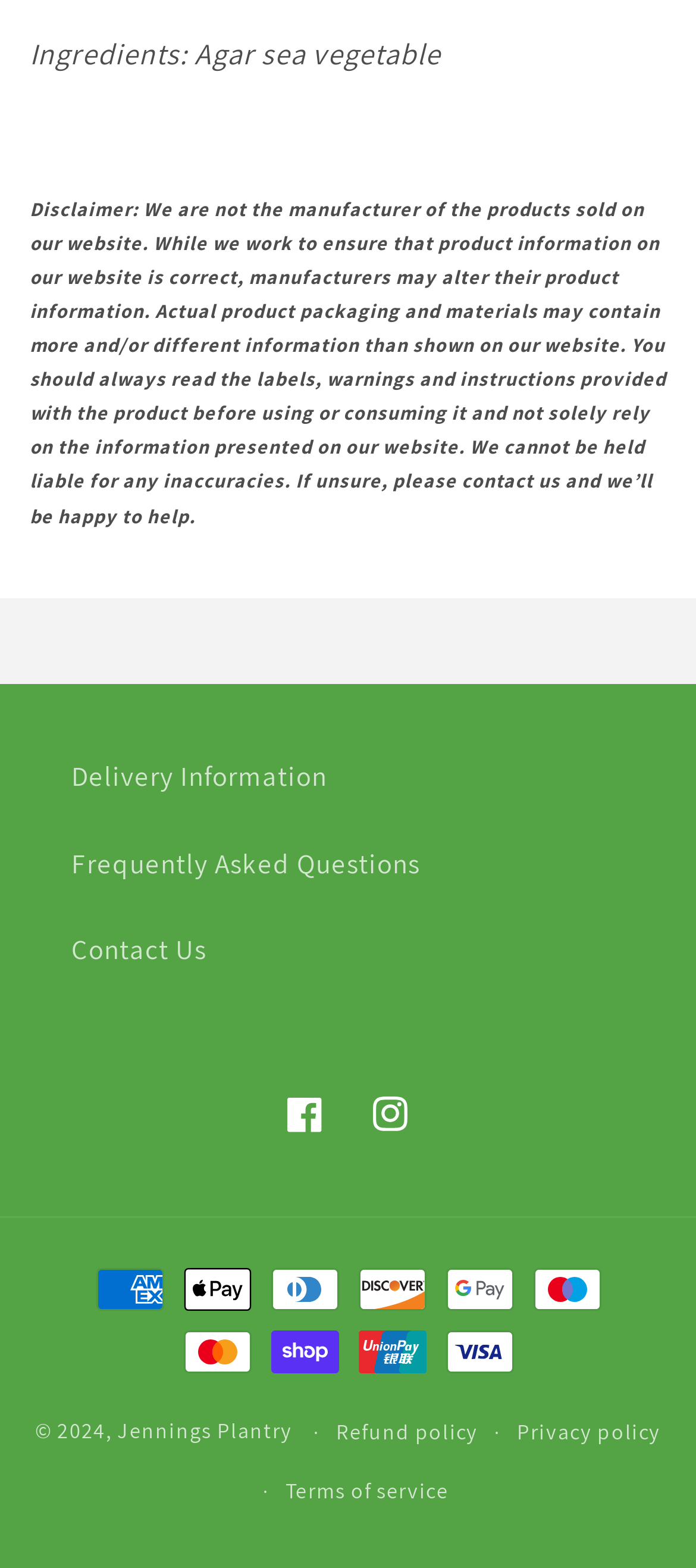Pinpoint the bounding box coordinates of the element that must be clicked to accomplish the following instruction: "Follow on Facebook". The coordinates should be in the format of four float numbers between 0 and 1, i.e., [left, top, right, bottom].

[0.376, 0.683, 0.5, 0.738]